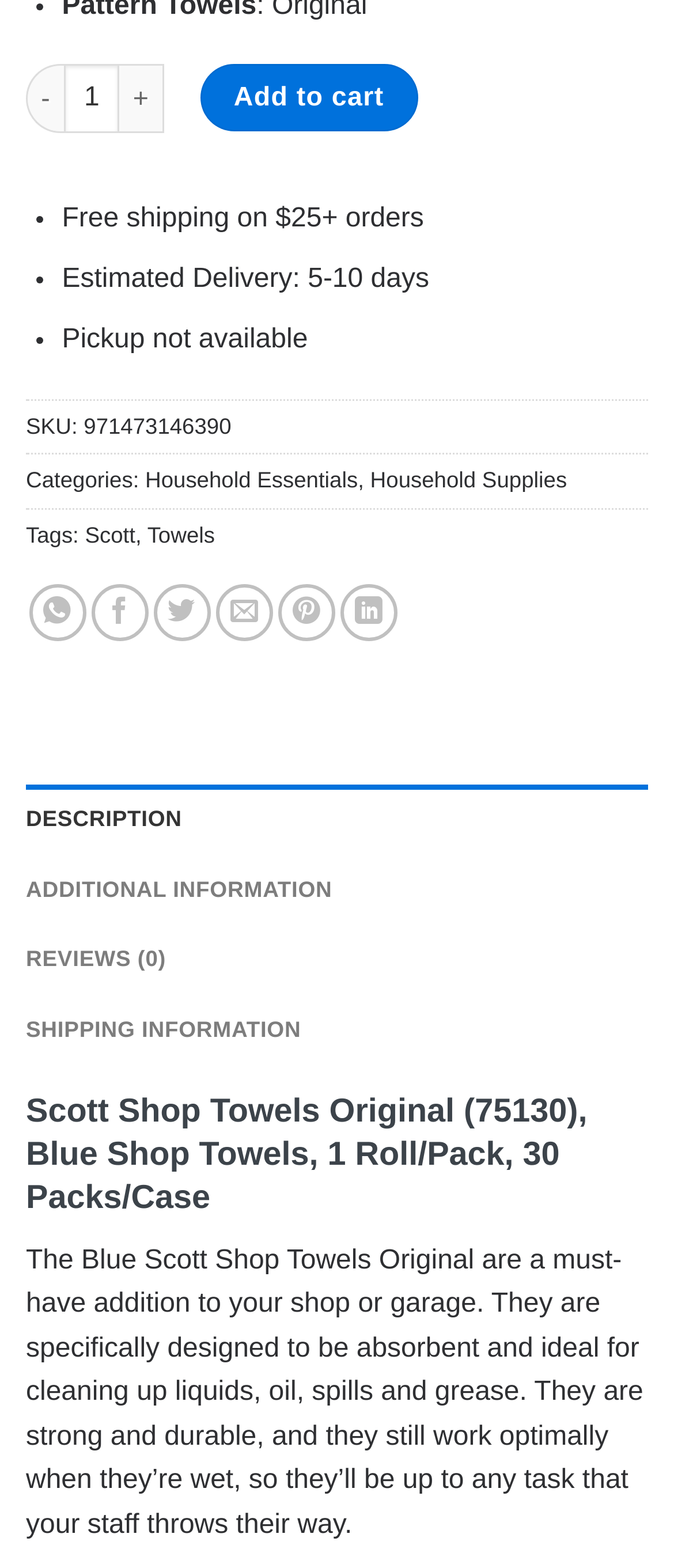Please find the bounding box coordinates of the element's region to be clicked to carry out this instruction: "go to previous page".

None